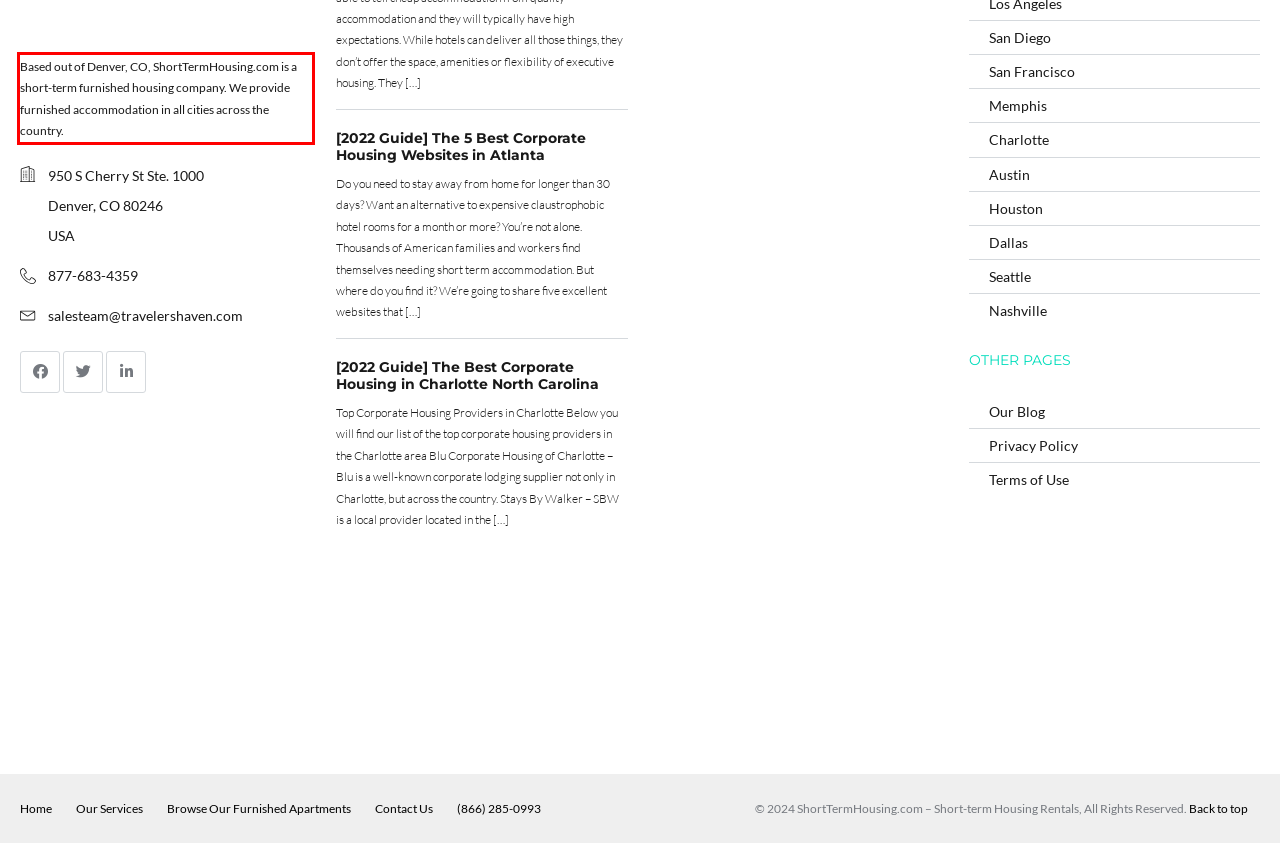Given a webpage screenshot, identify the text inside the red bounding box using OCR and extract it.

Based out of Denver, CO, ShortTermHousing.com is a short-term furnished housing company. We provide furnished accommodation in all cities across the country.